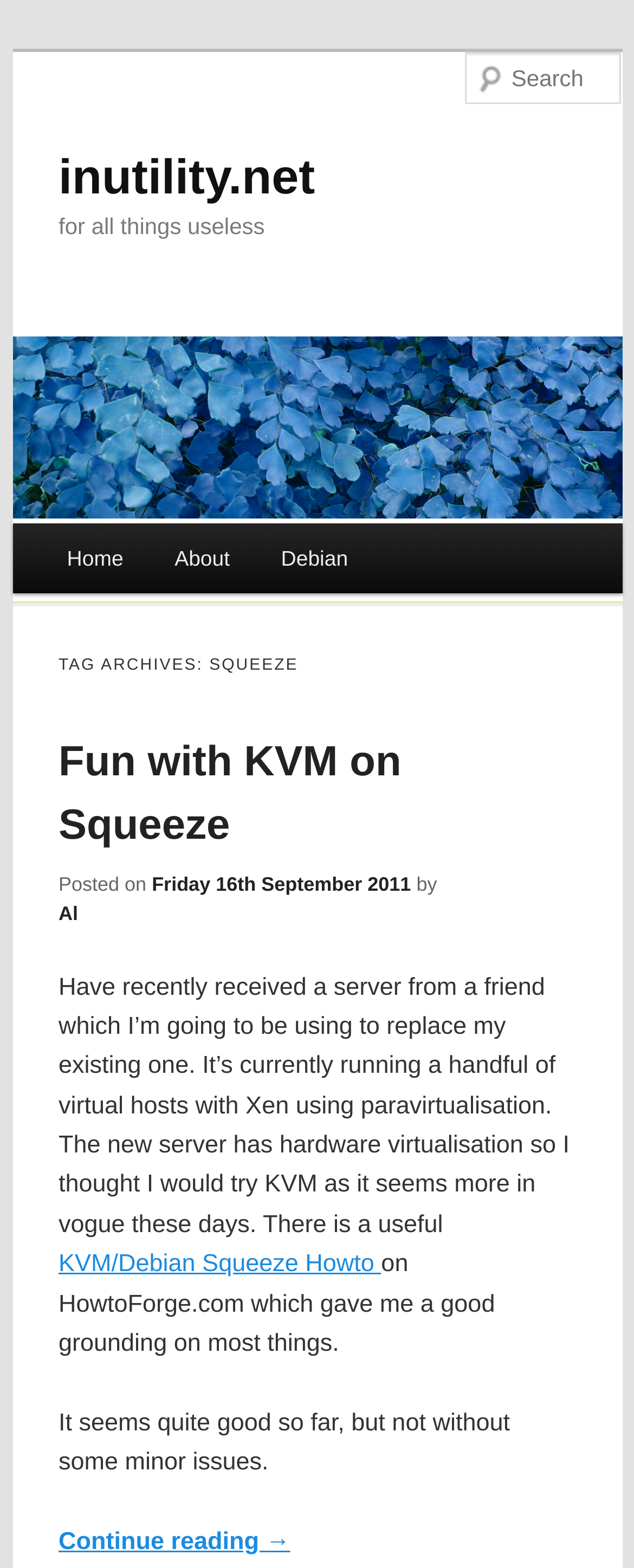Create a detailed summary of all the visual and textual information on the webpage.

The webpage appears to be a blog or article page with a focus on technology and computing. At the top, there is a heading that reads "inutility.net" and a link with the same text. Below this, there is another heading that reads "for all things useless". 

On the top right, there is a search box with a label "Search". To the left of the search box, there is a main menu with links to "Home", "About", and "Debian". 

Below the main menu, there is a section with a heading "TAG ARCHIVES: SQUEEZE". This section contains an article with a heading "Fun with KVM on Squeeze". The article has a link to the same title, followed by a posting date and author information. The article text describes the author's experience with using KVM on a Debian Squeeze system, including some issues encountered. 

At the bottom of the article, there is a link to continue reading. There are no images on the page. The overall layout is organized, with clear headings and concise text.